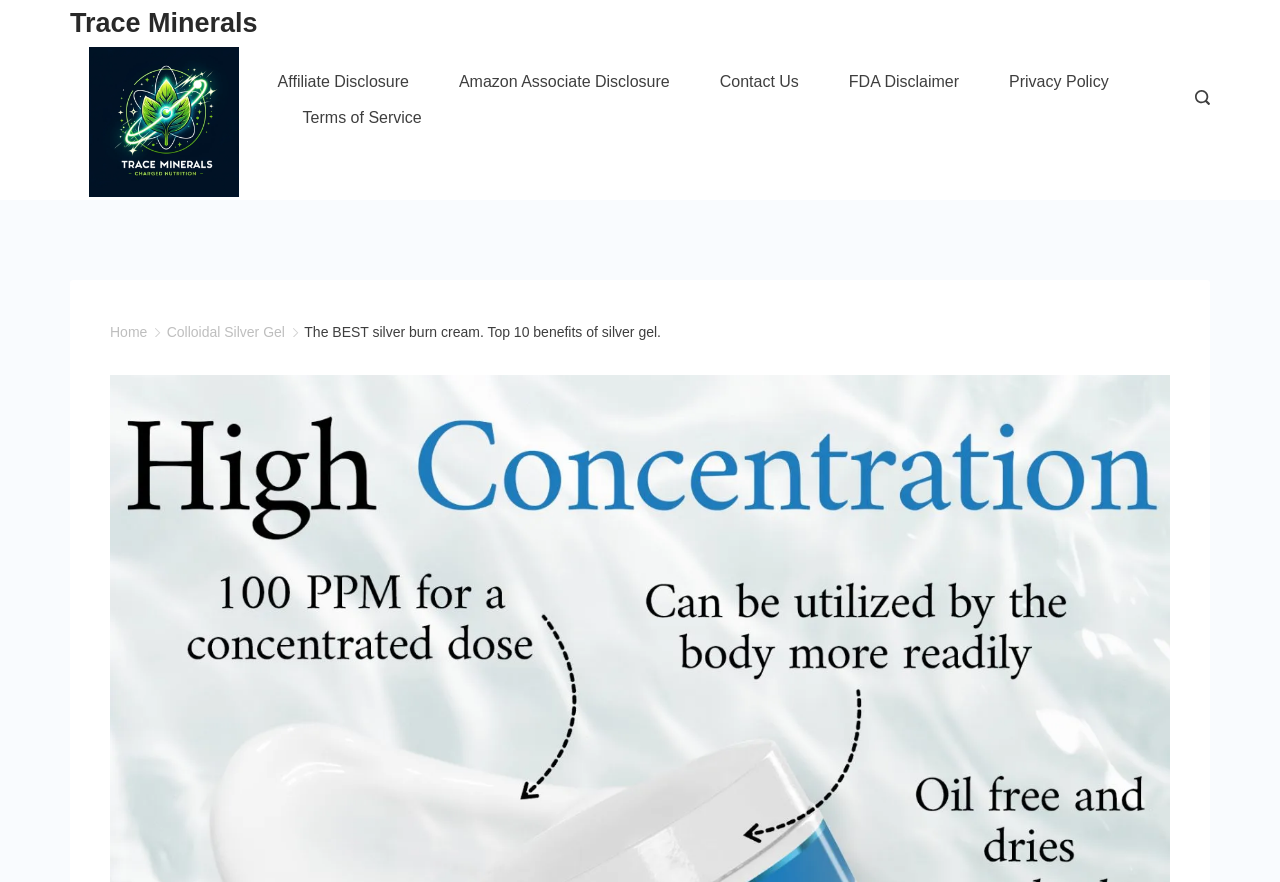Indicate the bounding box coordinates of the element that must be clicked to execute the instruction: "visit Colloidal Silver Gel page". The coordinates should be given as four float numbers between 0 and 1, i.e., [left, top, right, bottom].

[0.13, 0.368, 0.223, 0.386]